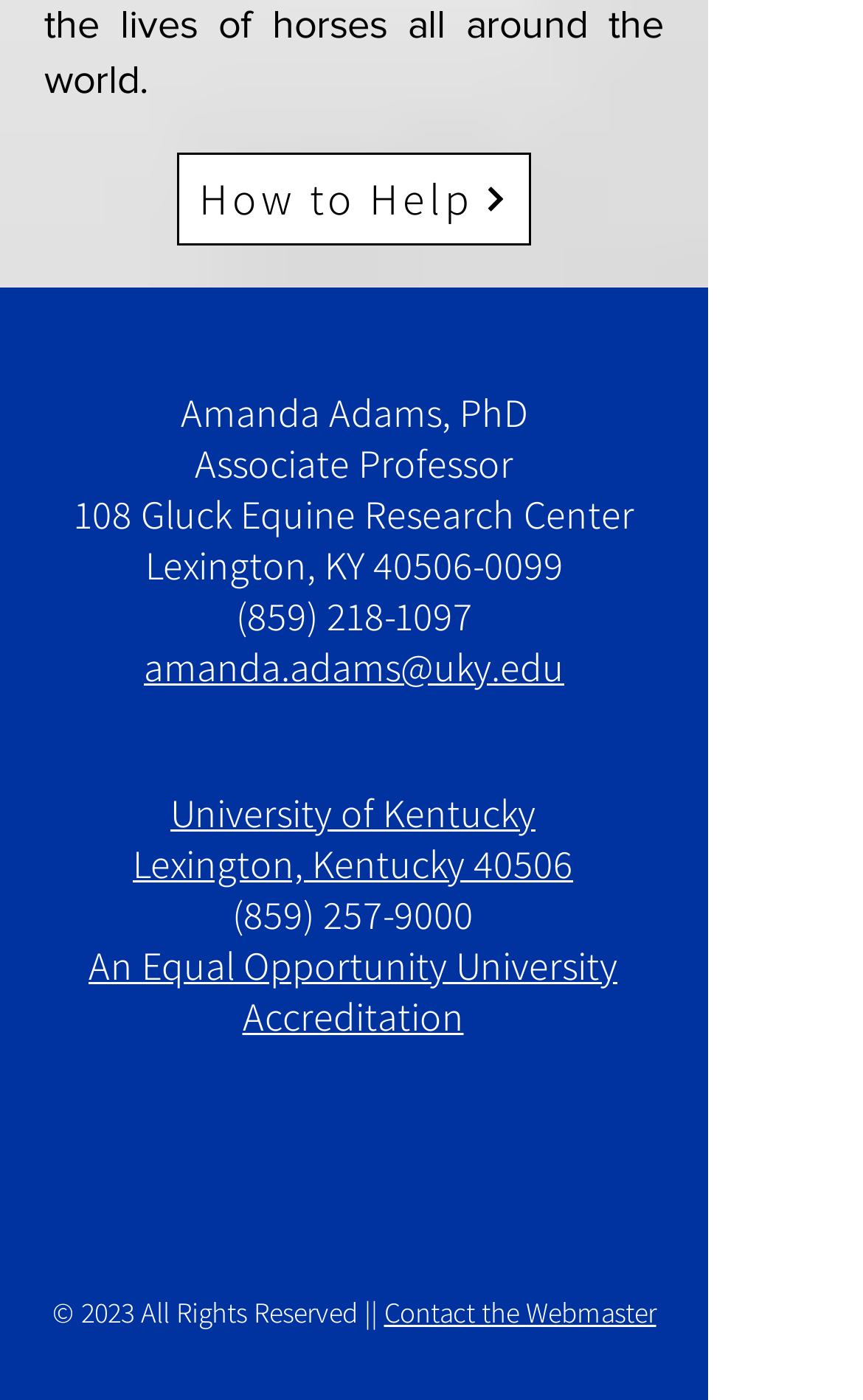Pinpoint the bounding box coordinates of the element that must be clicked to accomplish the following instruction: "Get in touch with Amanda Adams". The coordinates should be in the format of four float numbers between 0 and 1, i.e., [left, top, right, bottom].

[0.167, 0.46, 0.654, 0.495]